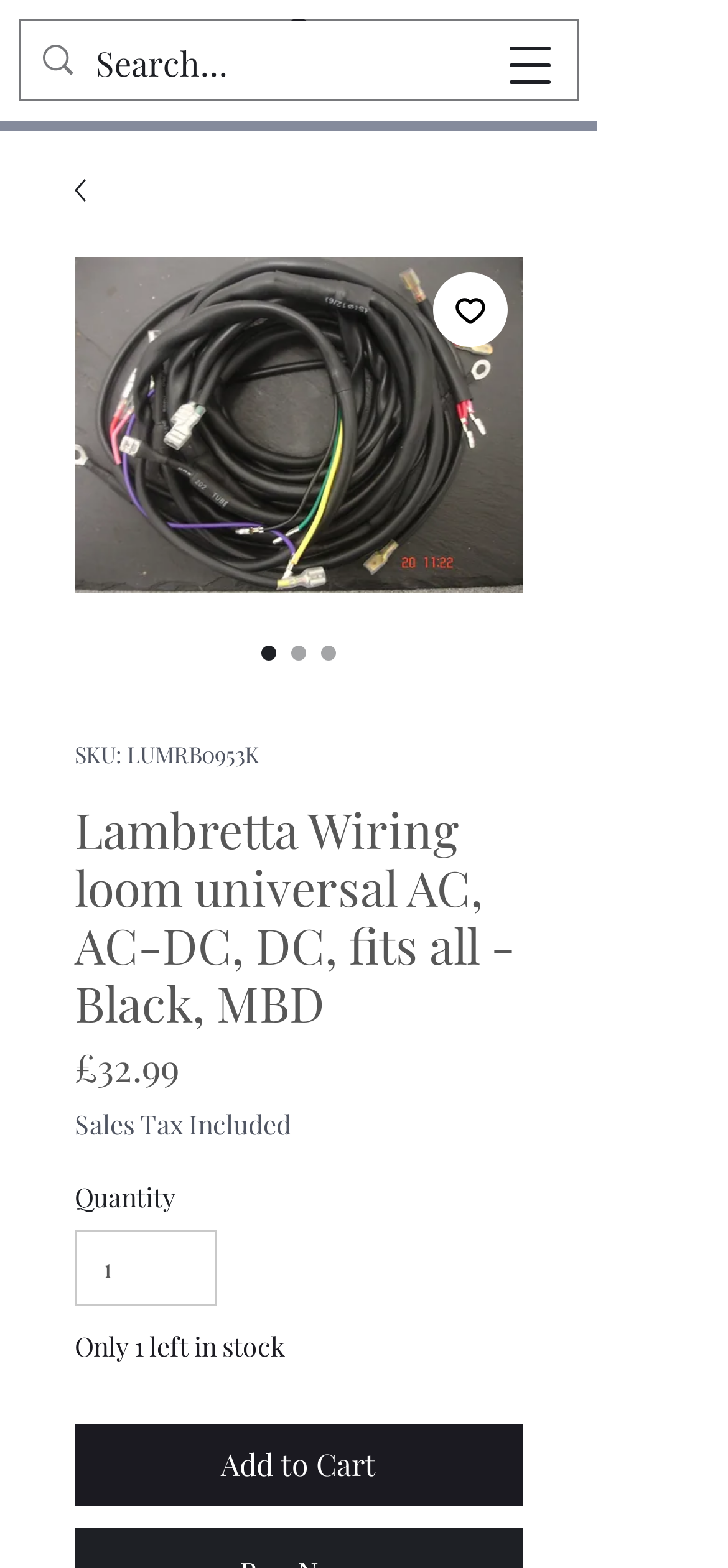Please provide a one-word or phrase answer to the question: 
What is the minimum quantity that can be ordered?

1